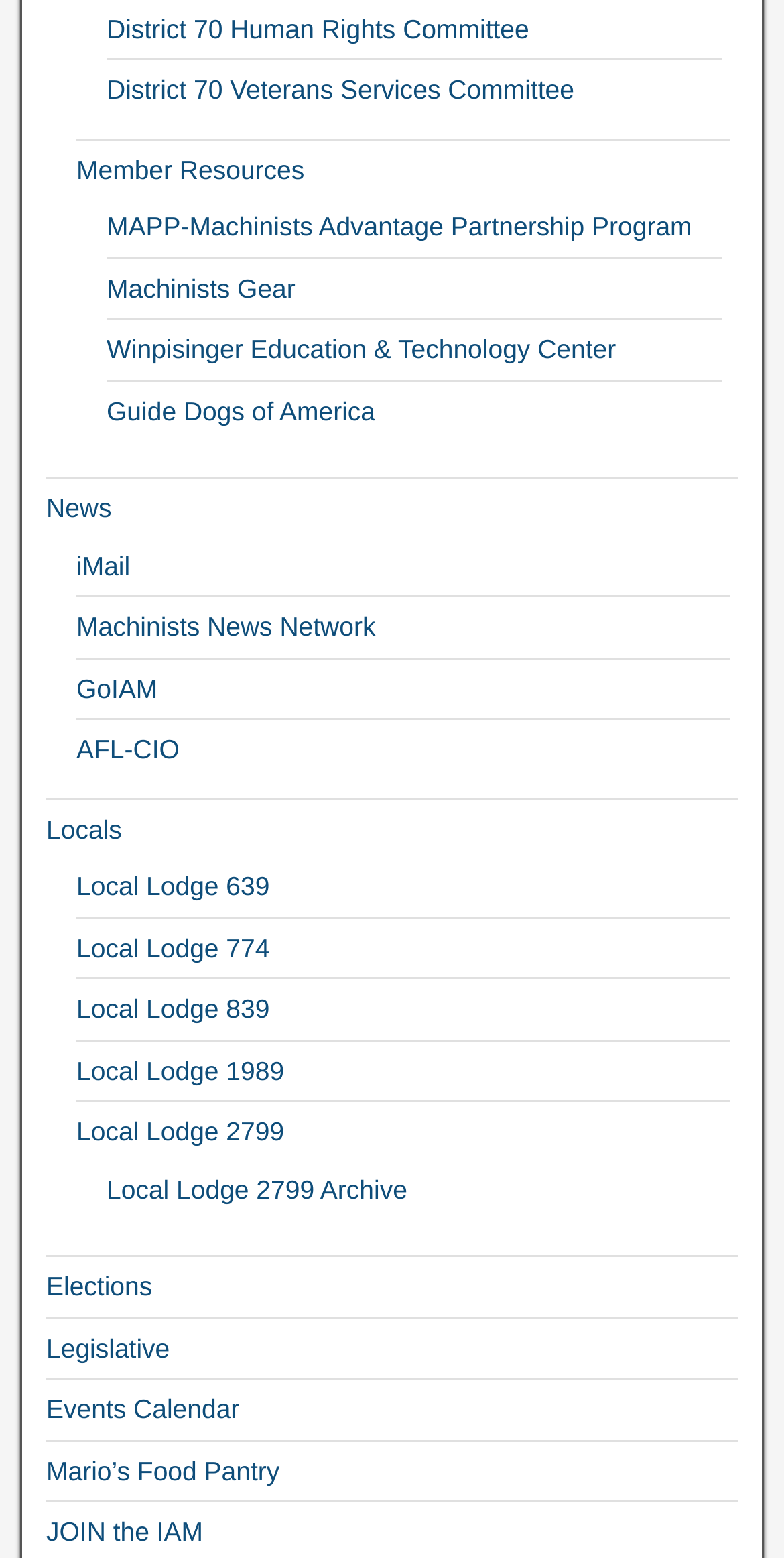How many local lodges are listed?
Based on the content of the image, thoroughly explain and answer the question.

I counted the number of links with 'Local Lodge' in their text, which are Local Lodge 639, Local Lodge 774, Local Lodge 839, Local Lodge 1989, and Local Lodge 2799.